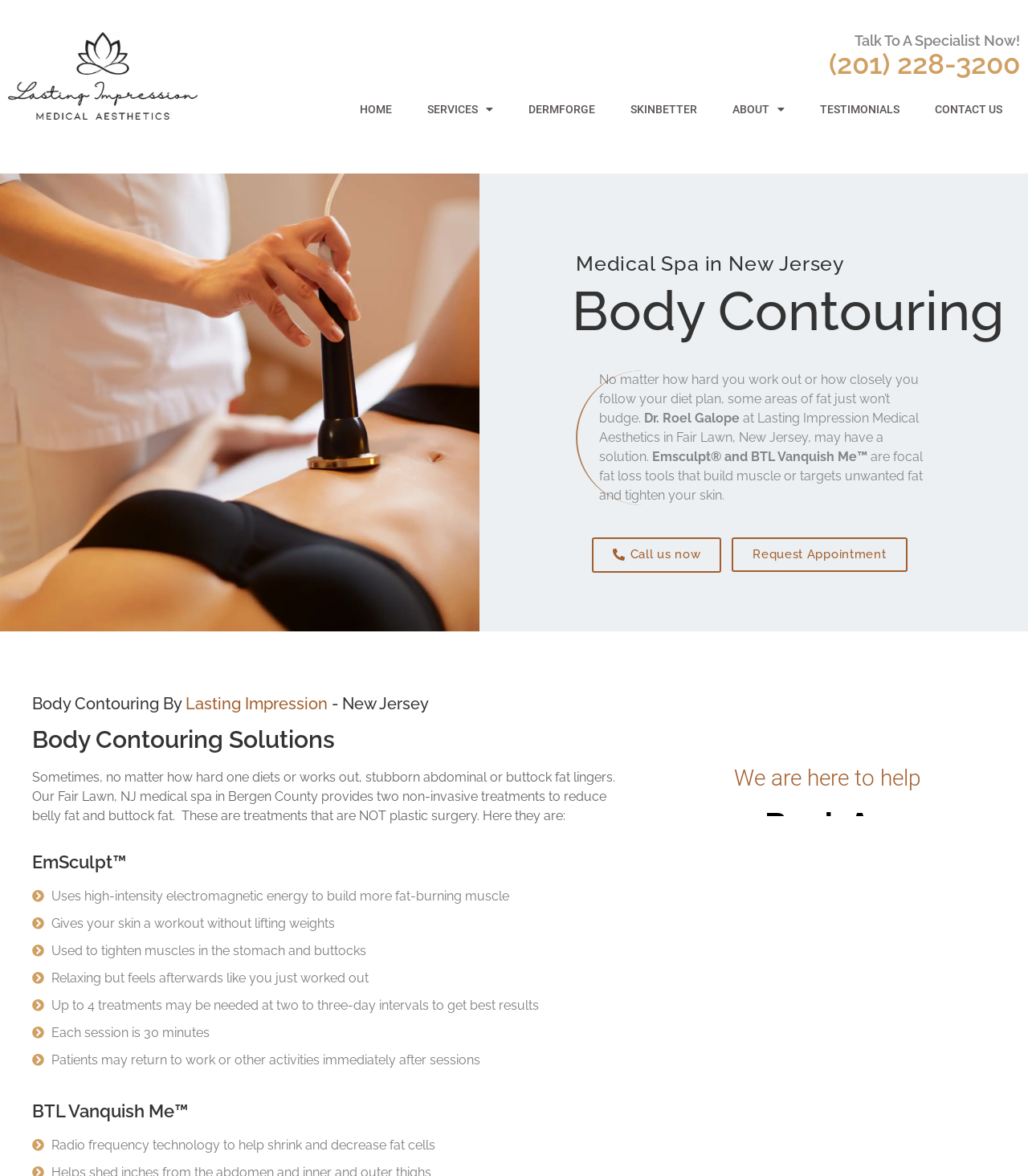Provide the bounding box coordinates of the HTML element described by the text: "alt="lasting_impressions"".

[0.008, 0.027, 0.192, 0.101]